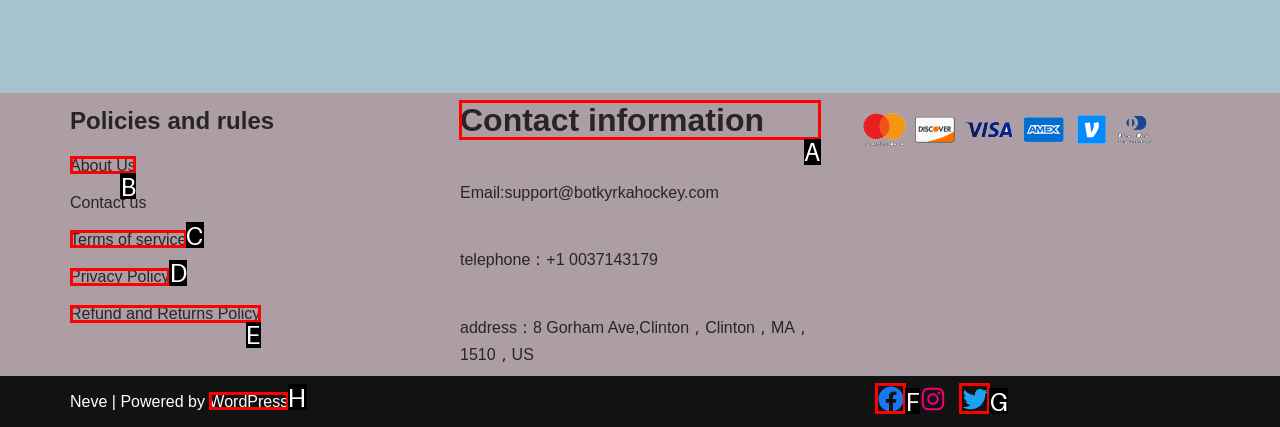Find the appropriate UI element to complete the task: View Contact information. Indicate your choice by providing the letter of the element.

A